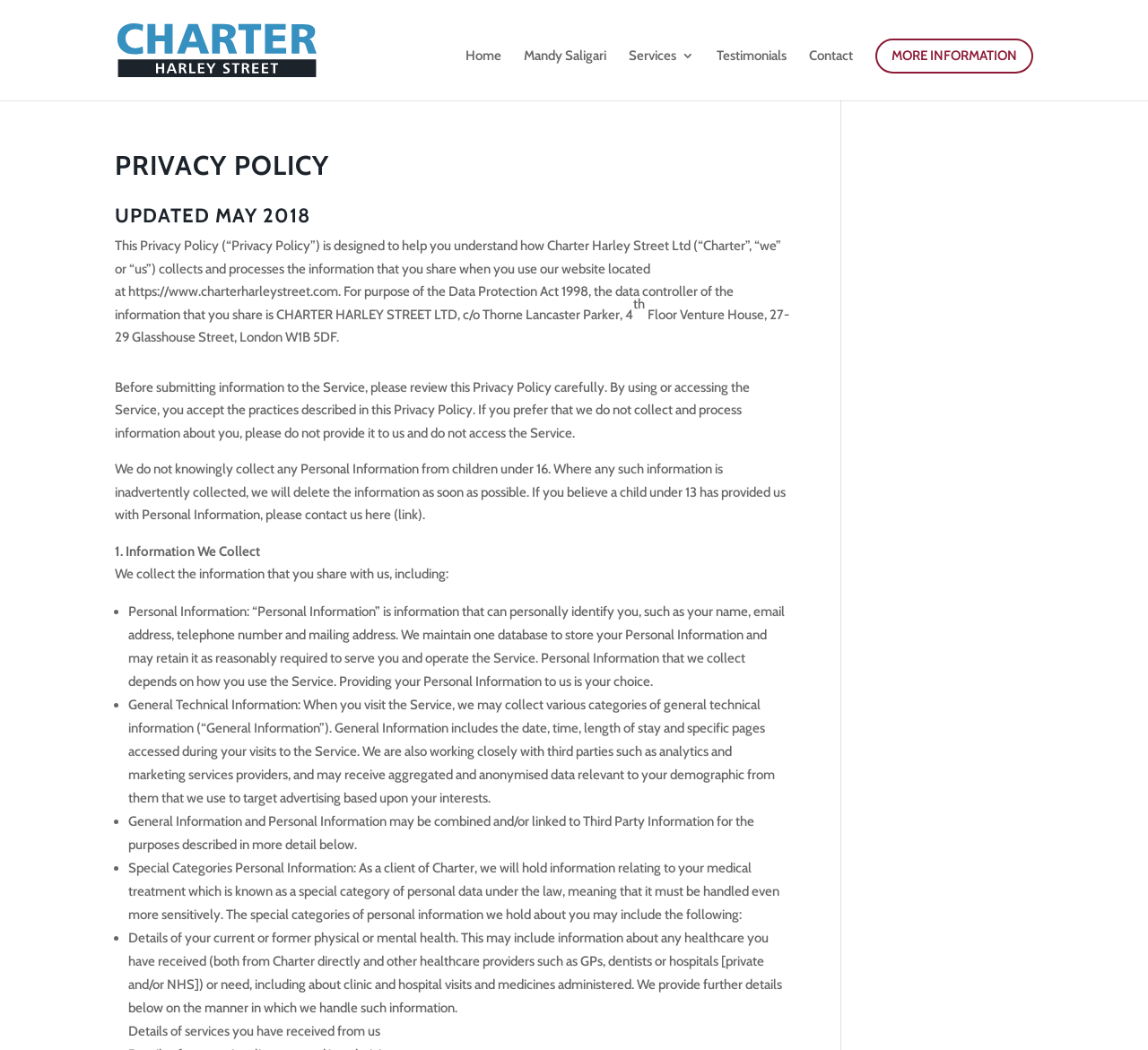Please examine the image and answer the question with a detailed explanation:
What is the name of the company mentioned in the privacy policy?

The company name is mentioned in the first paragraph of the privacy policy as 'Charter Harley Street Ltd (“Charter”, “we” or “us”)'.